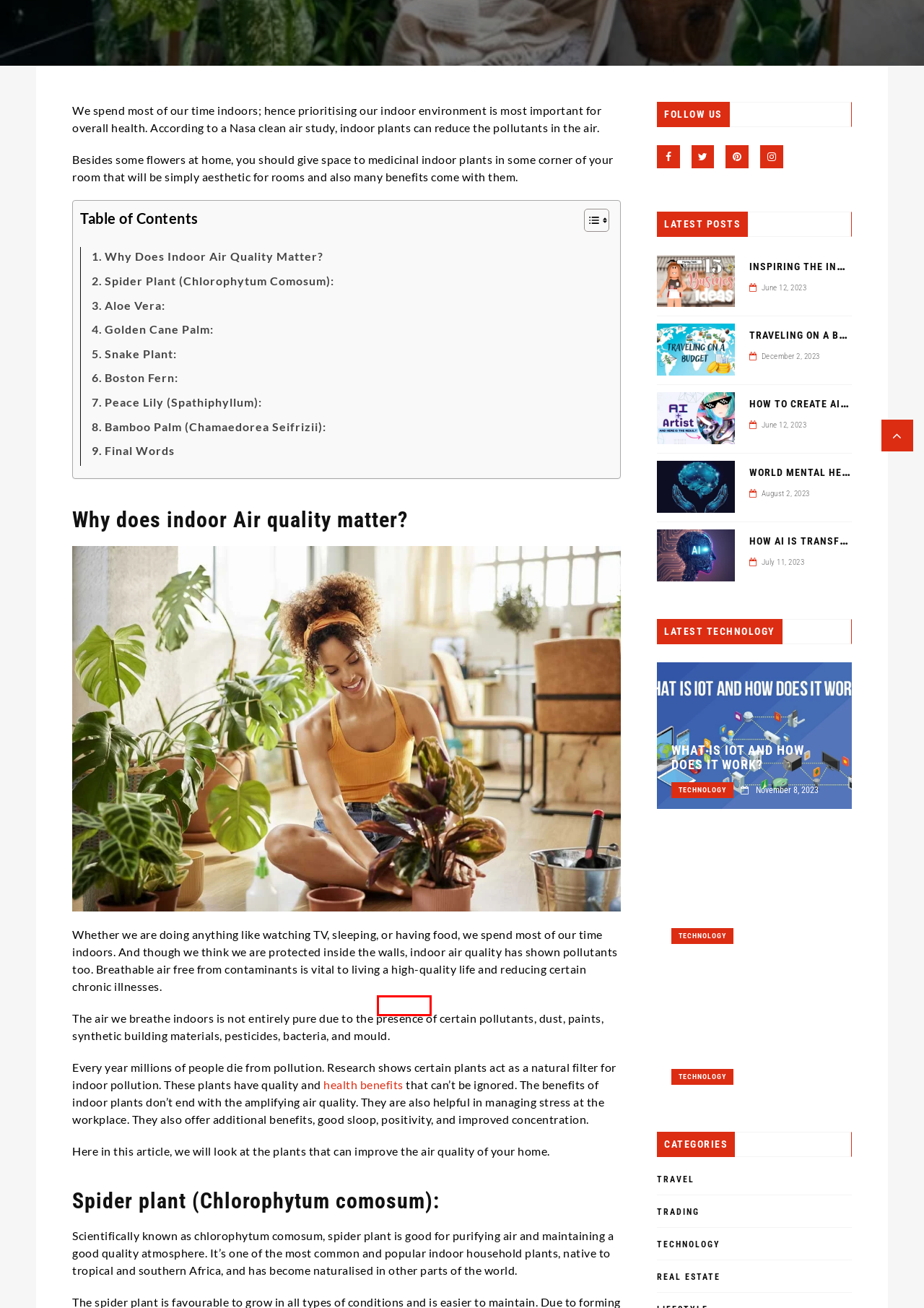Analyze the screenshot of a webpage with a red bounding box and select the webpage description that most accurately describes the new page resulting from clicking the element inside the red box. Here are the candidates:
A. Economy Archives - monoscoop.com
B. Amazon Hub Counters are Transforming Customer Experience
C. Most Enticing Netflix Movies and TV Shows of 2023
D. 9 Digital Marketing Trends To Expect In 2023
E. Simple Traveling Safety Tips You Should Know - monoscoop.com
F. Best AI Tools in 2023 - monoscoop.com
G. Transforming businesses: Why ChatGpt matters?
H. Easy Ways To Invest In Real Estate

A